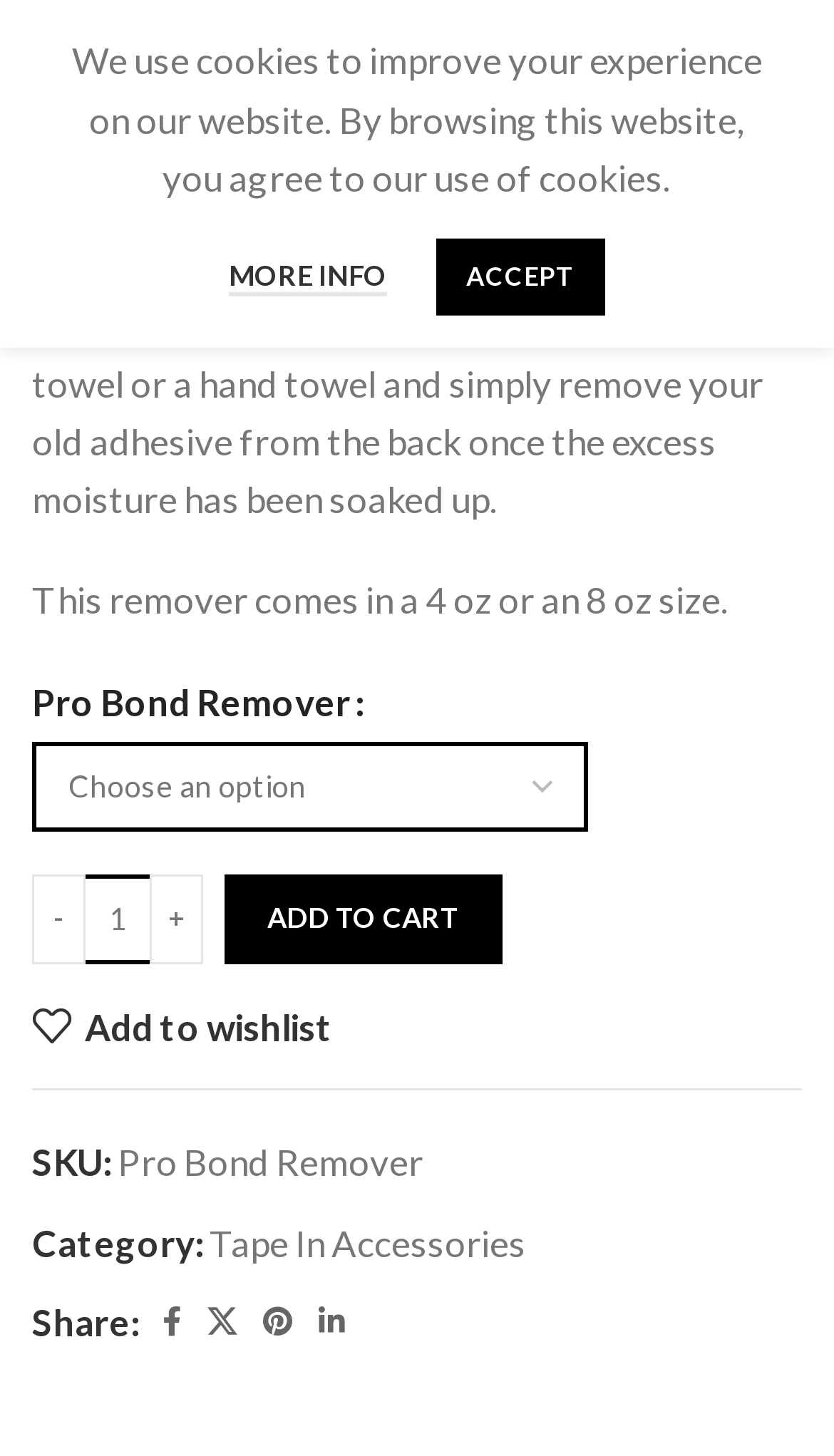Please identify the bounding box coordinates of the area I need to click to accomplish the following instruction: "Decrease product quantity".

[0.038, 0.6, 0.103, 0.662]